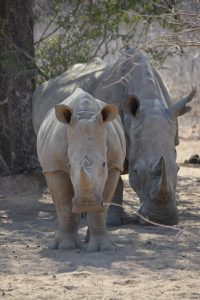Convey a detailed narrative of what is depicted in the image.

The image showcases a touching moment between a mother rhinoceros and her young calf, captured in the Mokolodi Nature Reserve. The mother, appearing robust and protective, stands closely alongside her calf, which displays a curious posture as it explores its surroundings. The pair is framed by the natural beauty of the reserve, with hints of the dry African landscape in the background, reflecting the serene yet challenging environment they inhabit. This moment highlights the intimate bond between these magnificent animals and the ongoing efforts to conserve wildlife in Botswana.